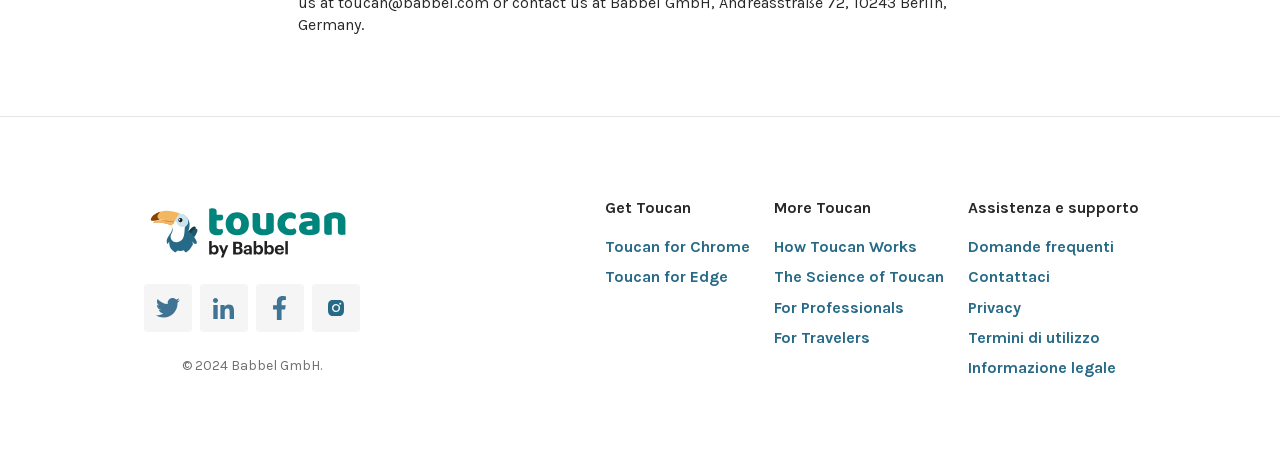Specify the bounding box coordinates of the area to click in order to follow the given instruction: "Learn how Toucan works."

[0.604, 0.512, 0.716, 0.561]